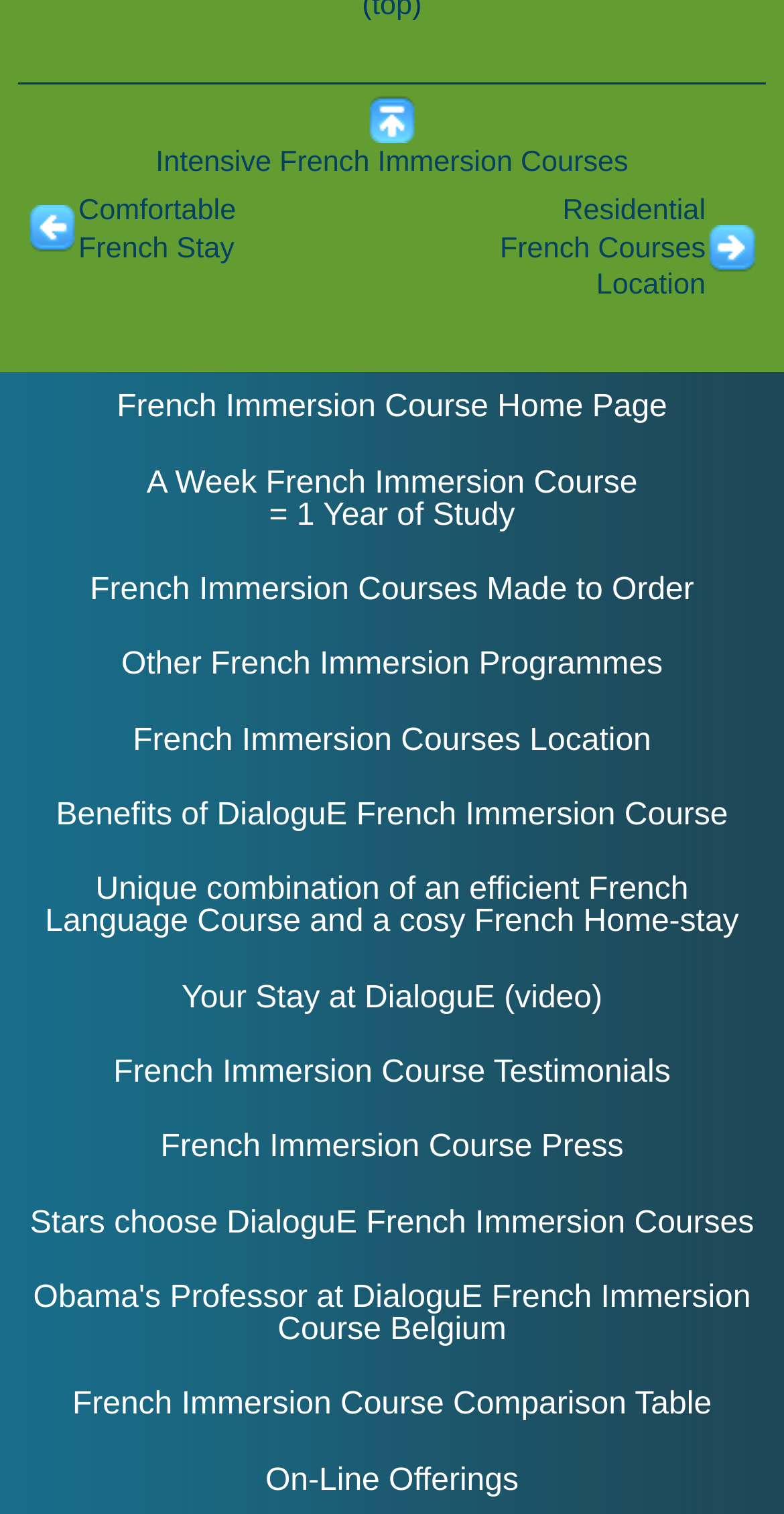Using the image as a reference, answer the following question in as much detail as possible:
What is the main topic of this website?

Based on the links and text on the webpage, it appears that the main topic of this website is French immersion courses, as there are multiple links related to French language courses, home stays, and testimonials.